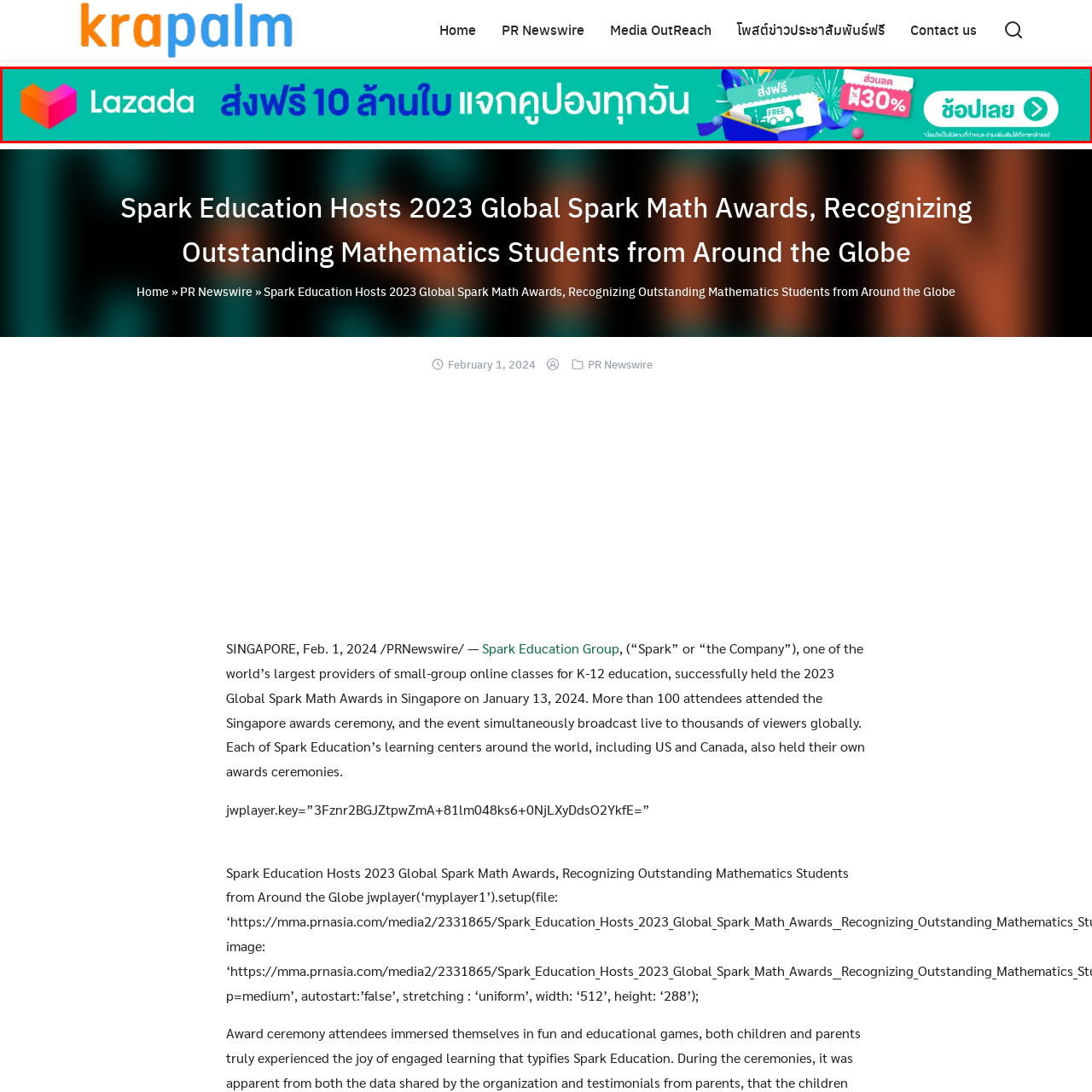Direct your attention to the zone enclosed by the orange box, What is the maximum discount percentage offered? 
Give your response in a single word or phrase.

30%